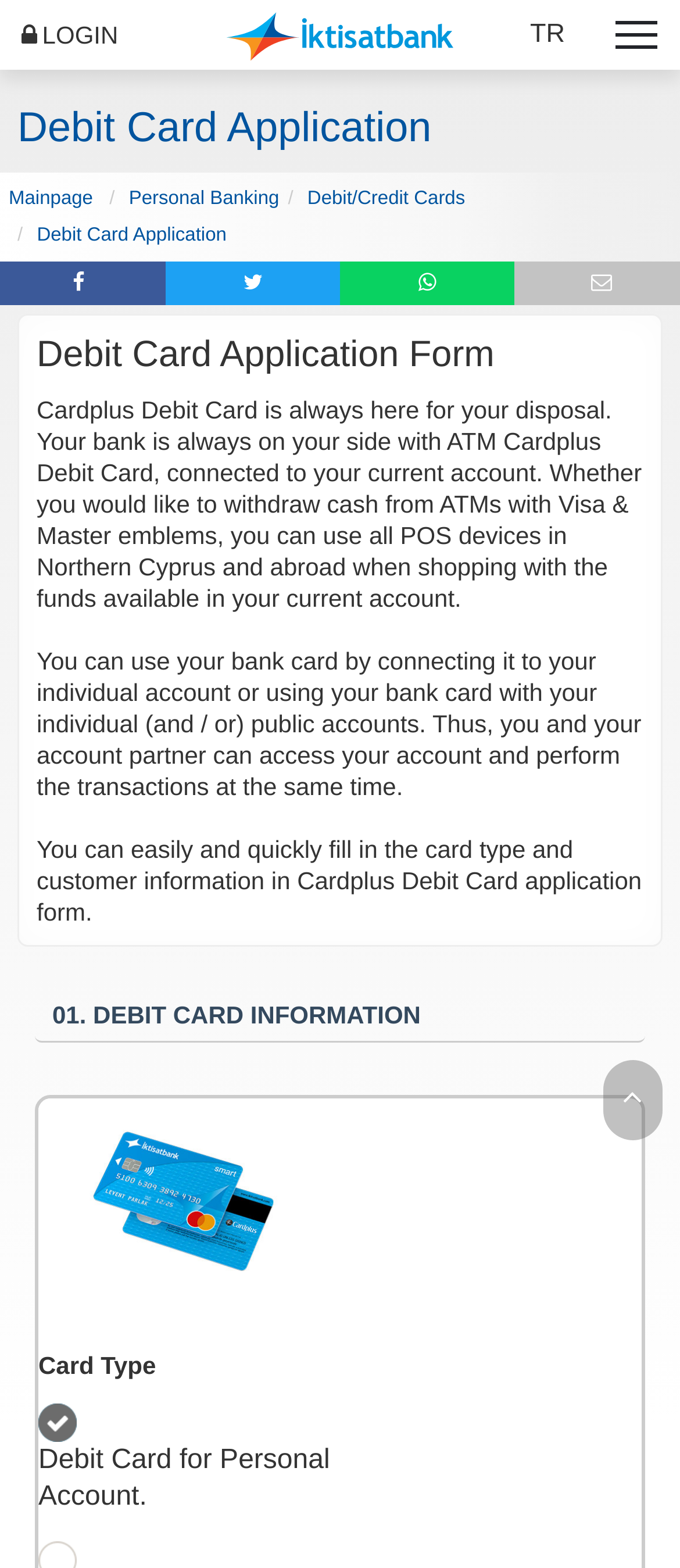What is the image displayed below the 'DEBIT CARD INFORMATION' section?
Look at the image and answer the question using a single word or phrase.

Debit Card